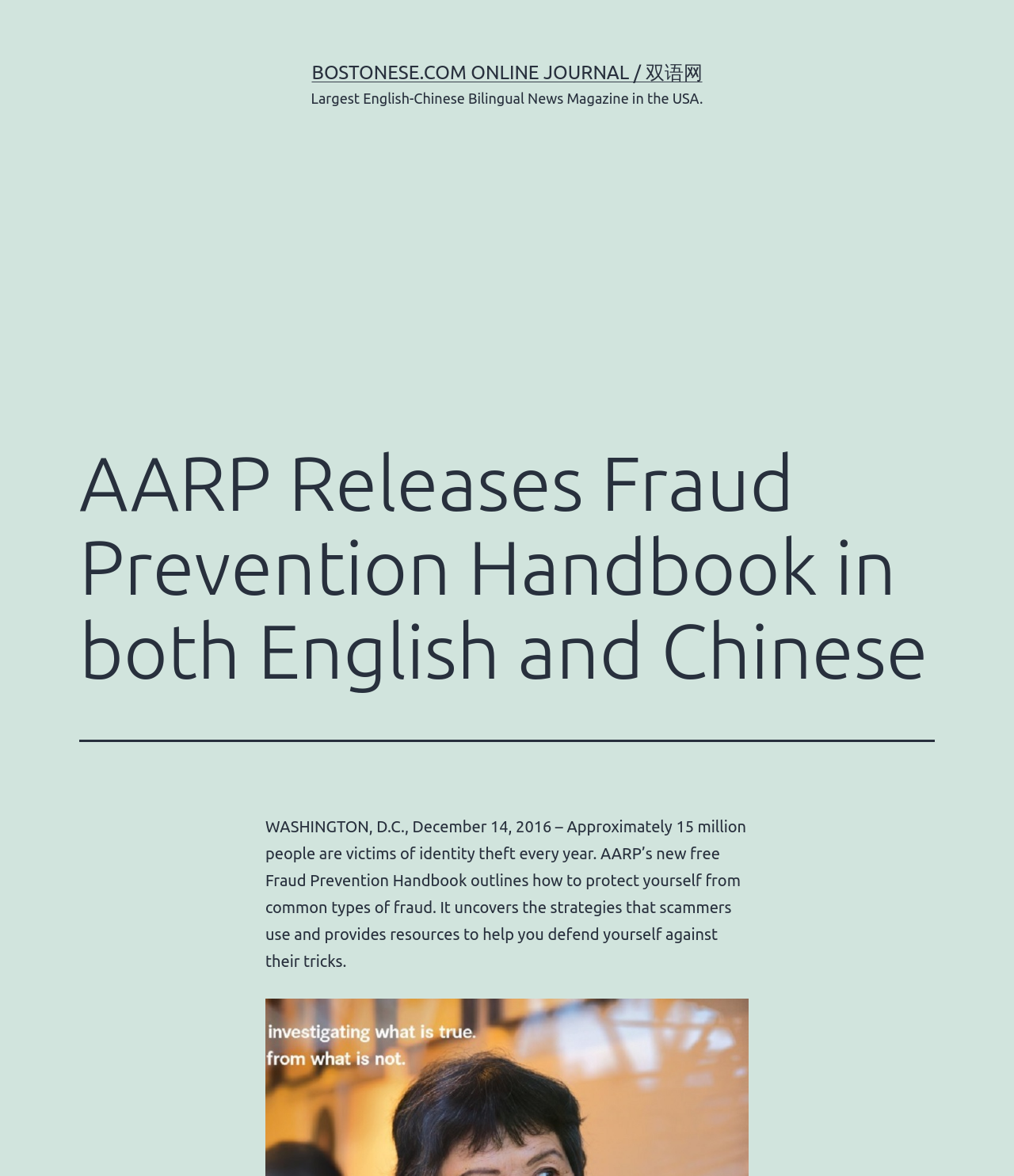Please analyze the image and provide a thorough answer to the question:
How many people are victims of identity theft every year?

According to the article, approximately 15 million people are victims of identity theft every year, which is stated in the first sentence of the article.